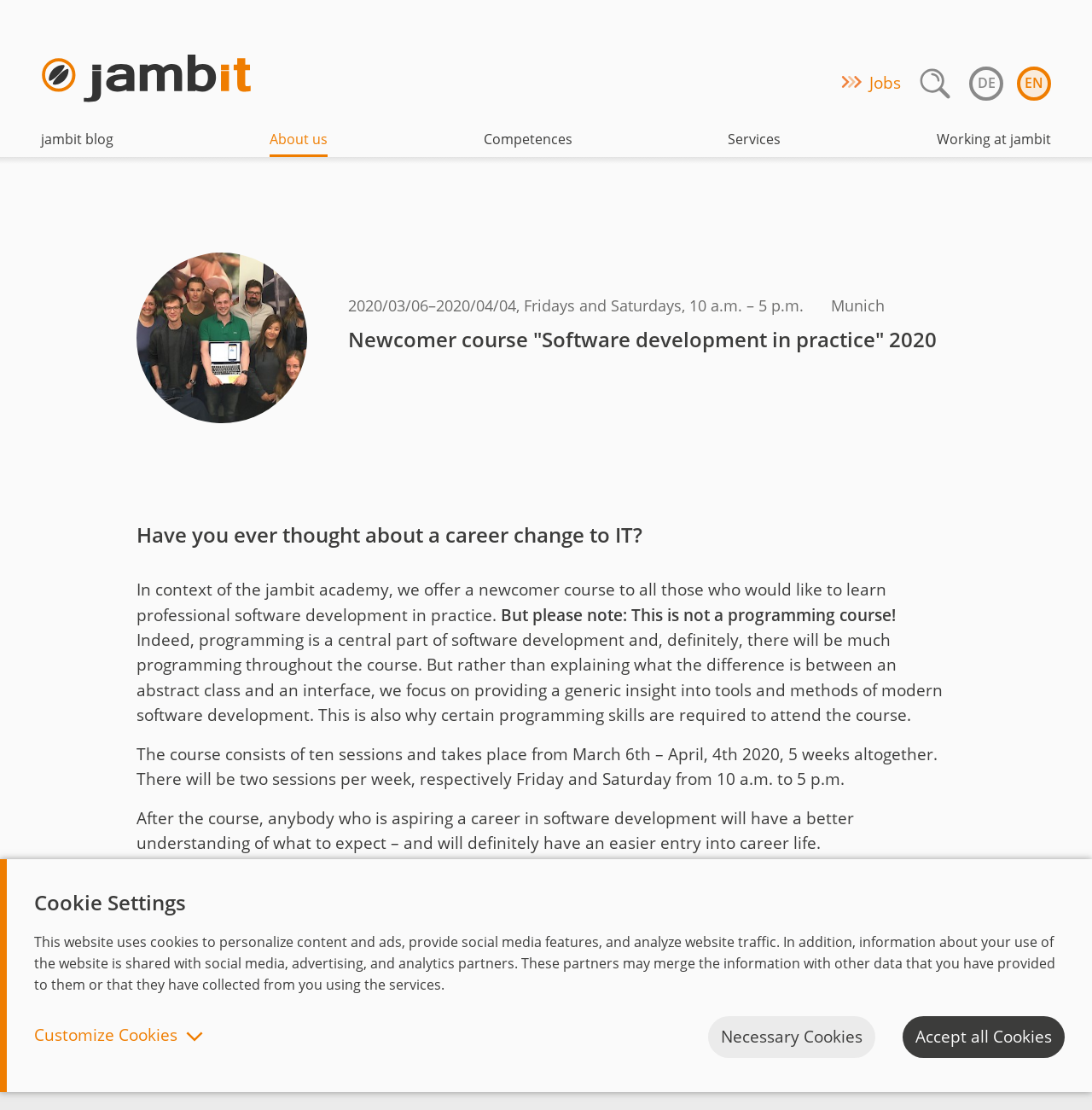Locate the bounding box coordinates of the element's region that should be clicked to carry out the following instruction: "Click the 'jambit blog' link". The coordinates need to be four float numbers between 0 and 1, i.e., [left, top, right, bottom].

[0.038, 0.116, 0.104, 0.141]